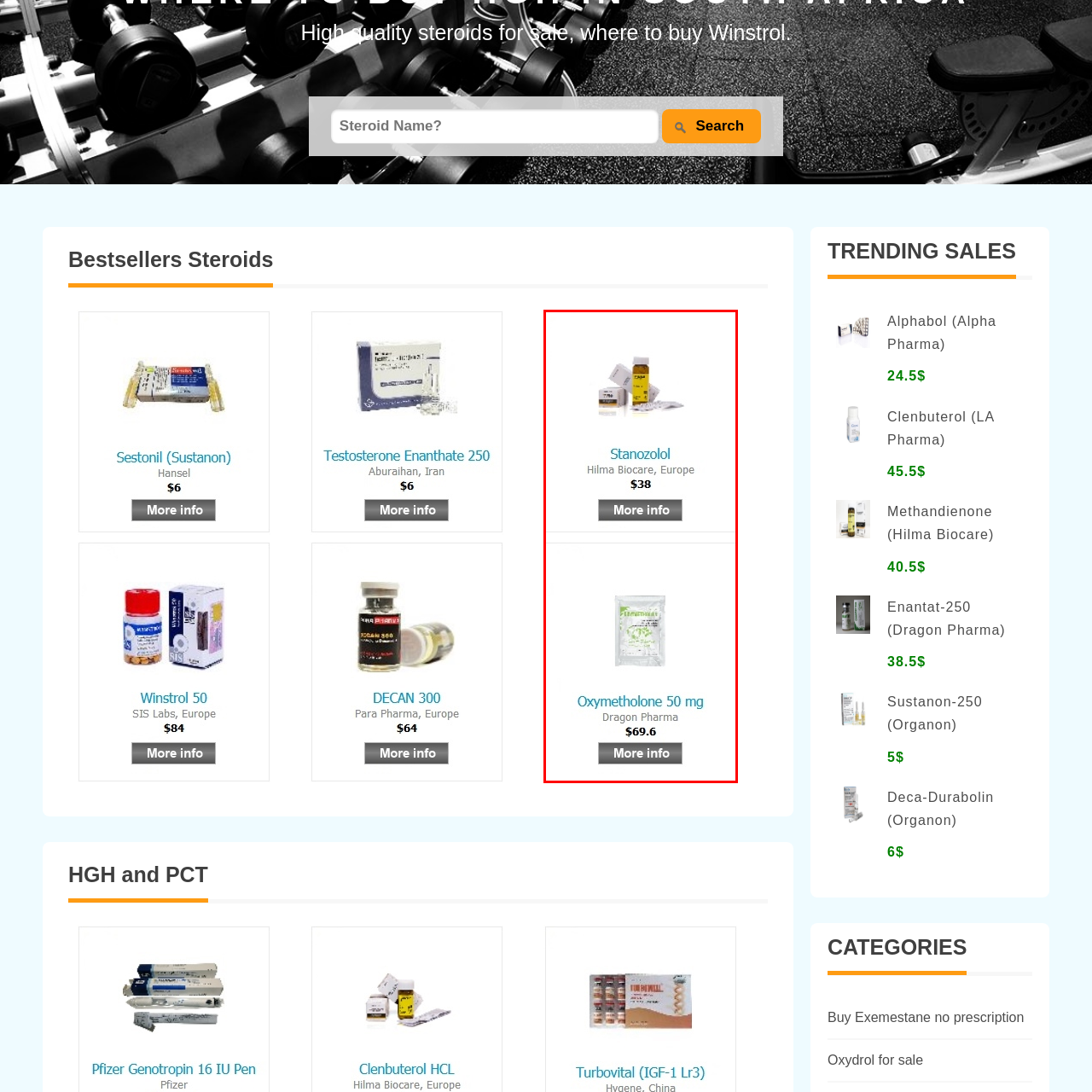Who produces Oxymetholone 50 mg?
Look closely at the image highlighted by the red bounding box and give a comprehensive answer to the question.

According to the caption, the producer of Oxymetholone 50 mg is Dragon Pharma, which is mentioned as the manufacturer of the product.